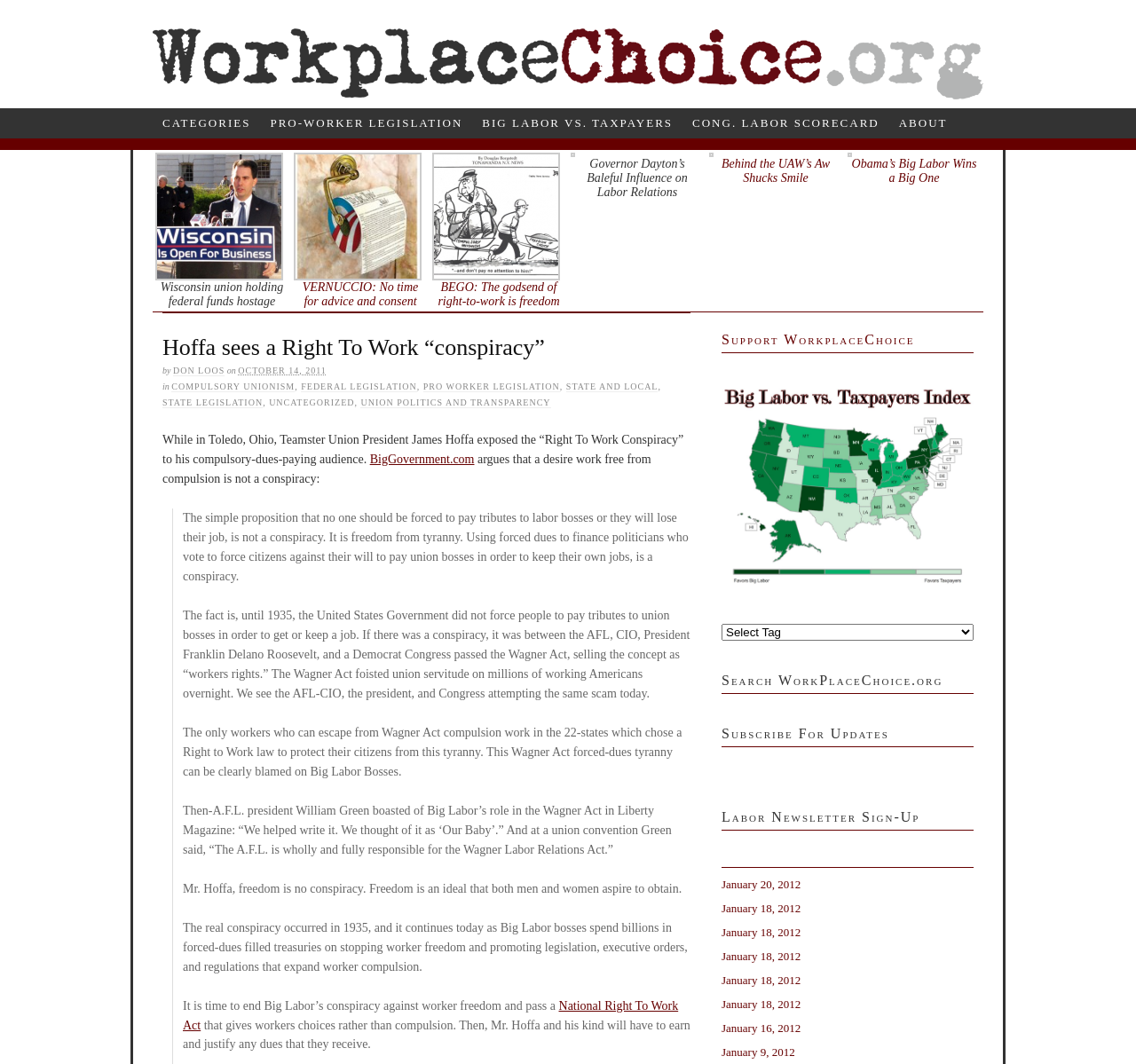Please find the bounding box for the following UI element description. Provide the coordinates in (top-left x, top-left y, bottom-right x, bottom-right y) format, with values between 0 and 1: Big Labor vs. Taxpayers

[0.416, 0.102, 0.601, 0.13]